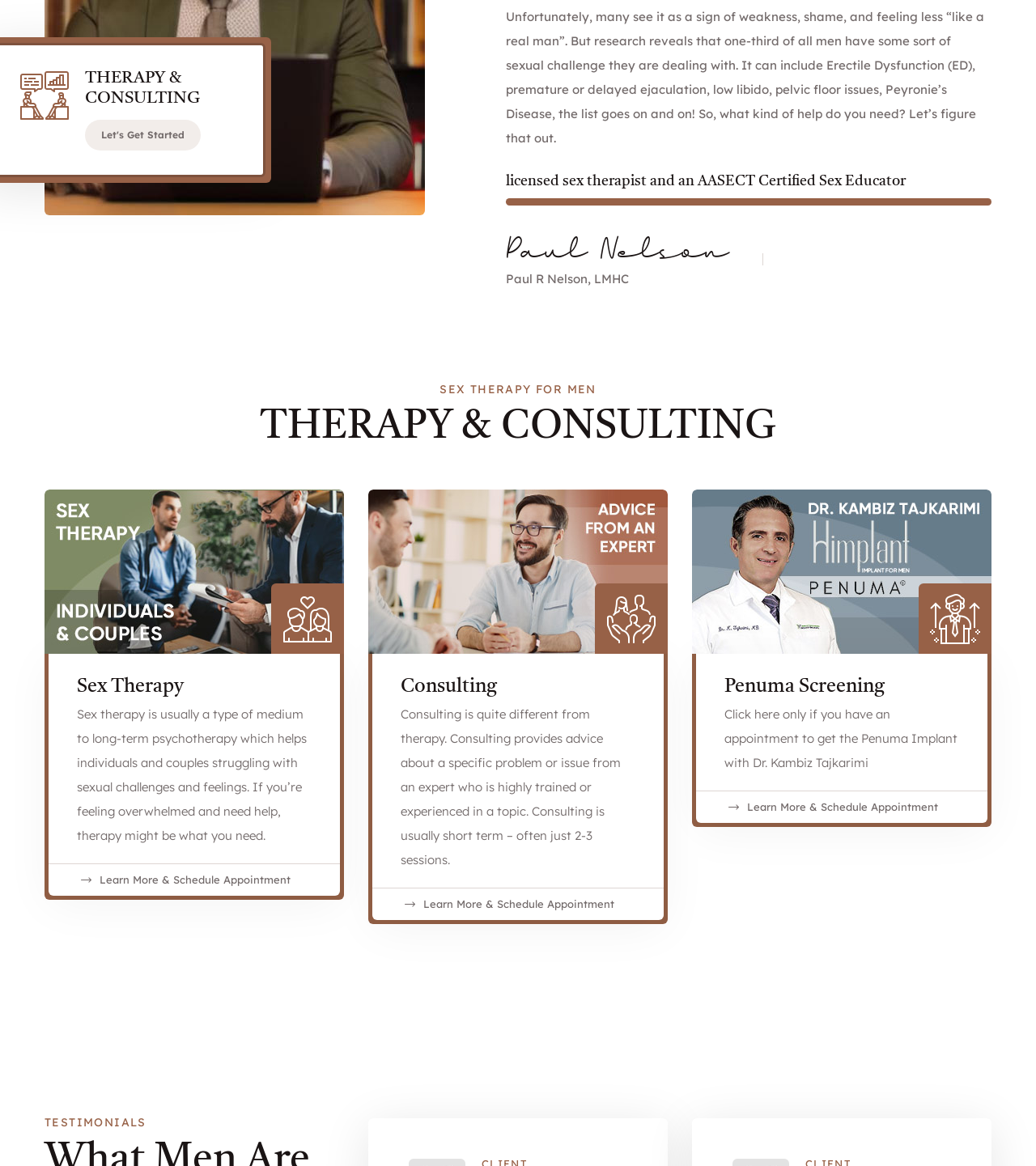What is Penuma Screening for?
Kindly answer the question with as much detail as you can.

The webpage indicates that the Penuma Screening is for individuals who have an appointment to get the Penuma Implant with Dr. Kambiz Tajkarimi, as stated in the static text element.